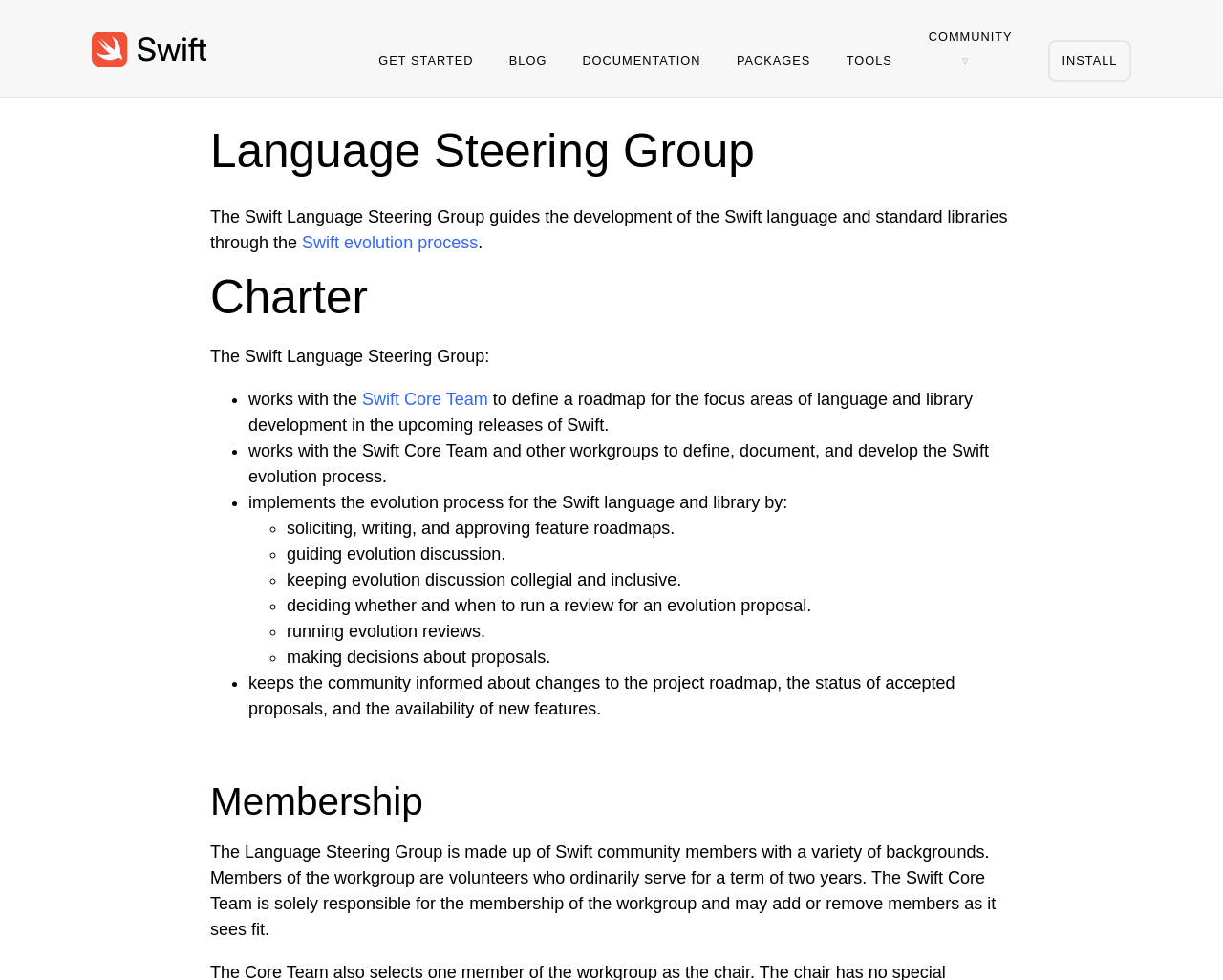Determine the bounding box for the UI element as described: "Get Started". The coordinates should be represented as four float numbers between 0 and 1, formatted as [left, top, right, bottom].

[0.304, 0.047, 0.393, 0.078]